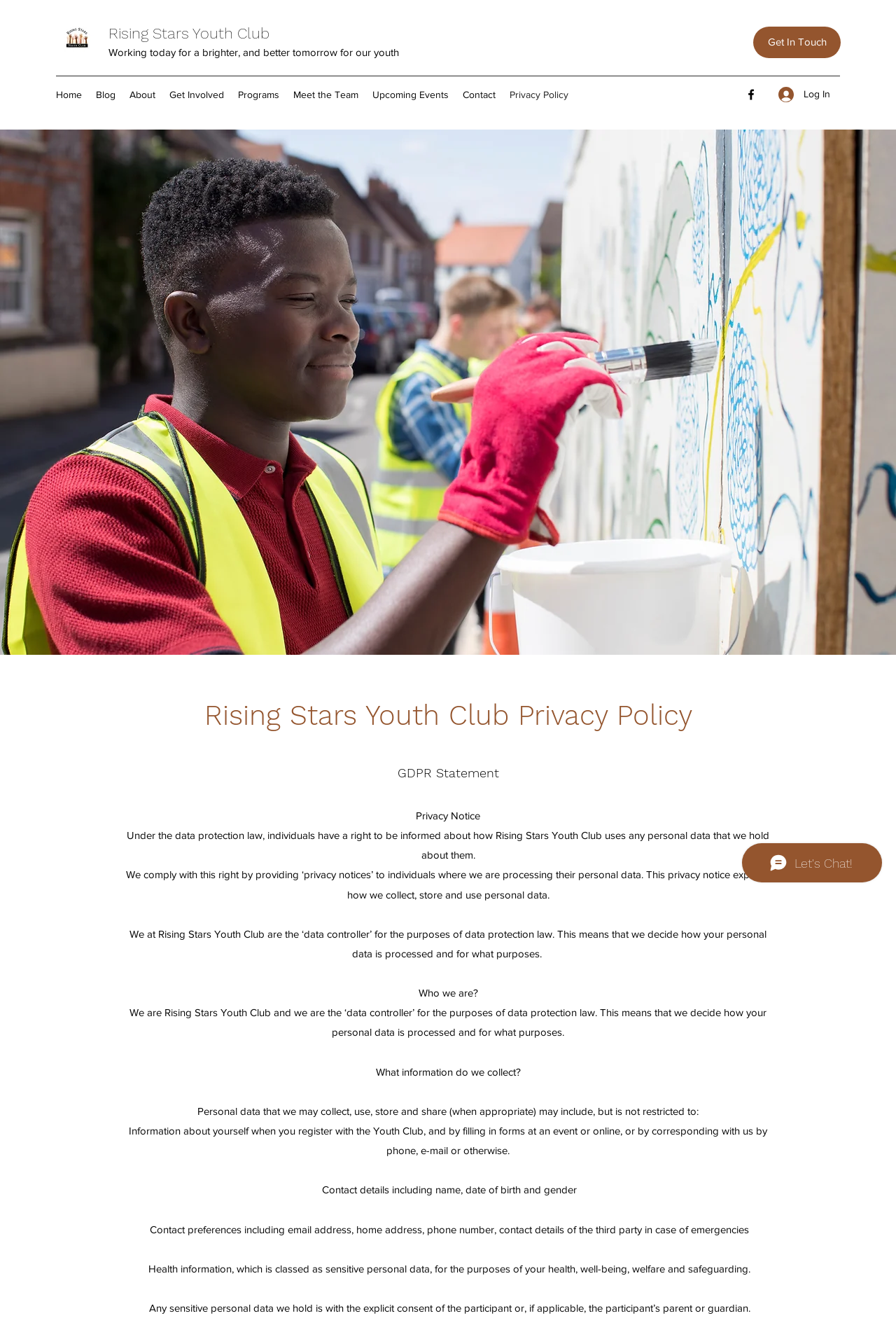Please identify the bounding box coordinates of the clickable region that I should interact with to perform the following instruction: "Click the 'Home' link in the site navigation". The coordinates should be expressed as four float numbers between 0 and 1, i.e., [left, top, right, bottom].

[0.055, 0.064, 0.099, 0.08]